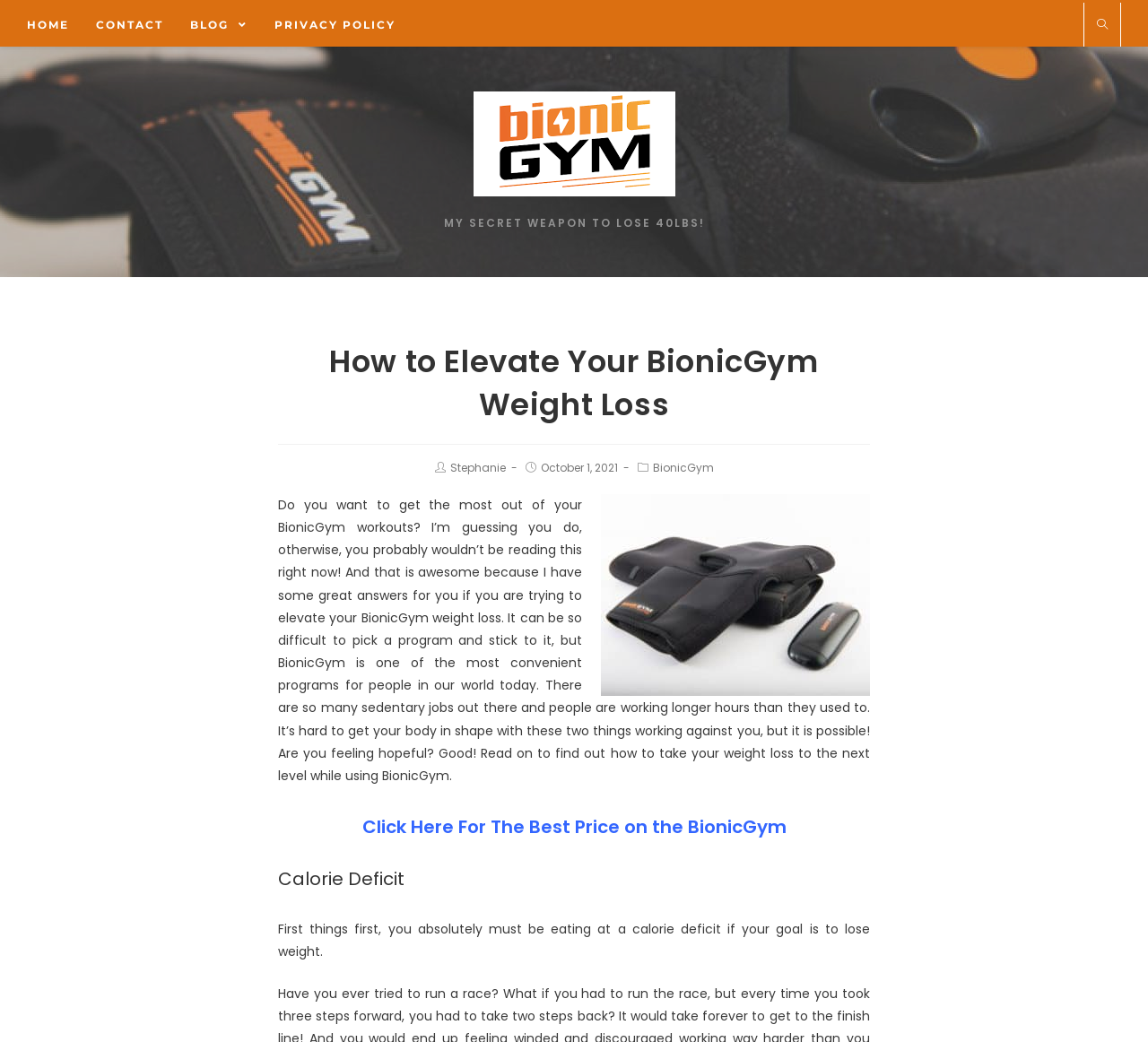Present a detailed account of what is displayed on the webpage.

The webpage is about elevating weight loss with BionicGym, a fitness program. At the top, there are four links: "HOME", "CONTACT", "BLOG", and "PRIVACY POLICY", aligned horizontally. Next to these links, there is a layout table with a social media icon link. 

Below these elements, there is a prominent link "BionicGym Reviews" with an accompanying image. The main content of the webpage starts with a heading "MY SECRET WEAPON TO LOSE 40LBS!" followed by a subheading "How to Elevate Your BionicGym Weight Loss". 

The author, Stephanie, is mentioned, along with the date "October 1, 2021". There is a link to "BionicGym" and a block of text that discusses the convenience of BionicGym workouts and the challenges of getting in shape with sedentary jobs and long working hours. 

Further down, there are two headings: "Click Here For The Best Price on the BionicGym" with a corresponding link, and "Calorie Deficit" with a paragraph of text explaining the importance of eating at a calorie deficit to lose weight.